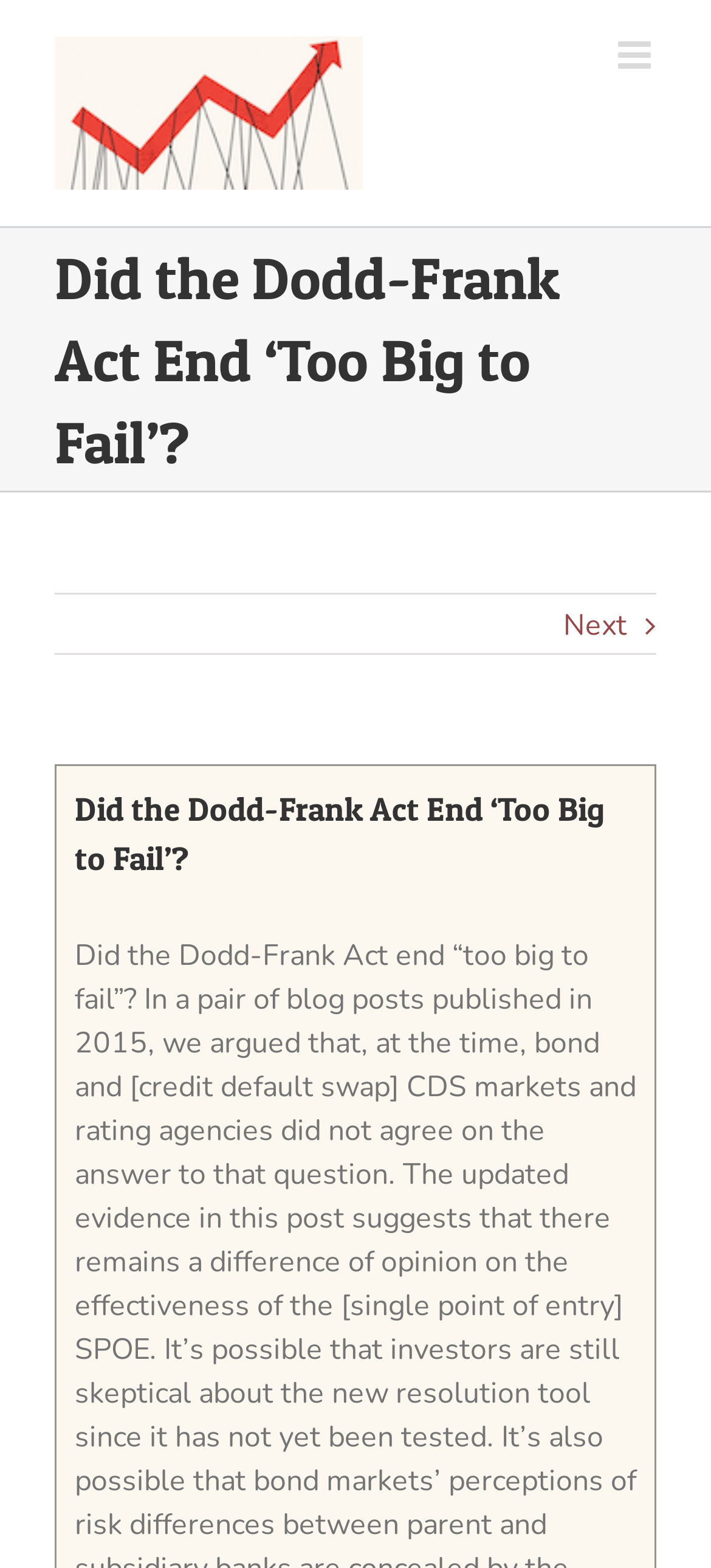Identify and provide the text of the main header on the webpage.

Did the Dodd-Frank Act End ‘Too Big to Fail’?